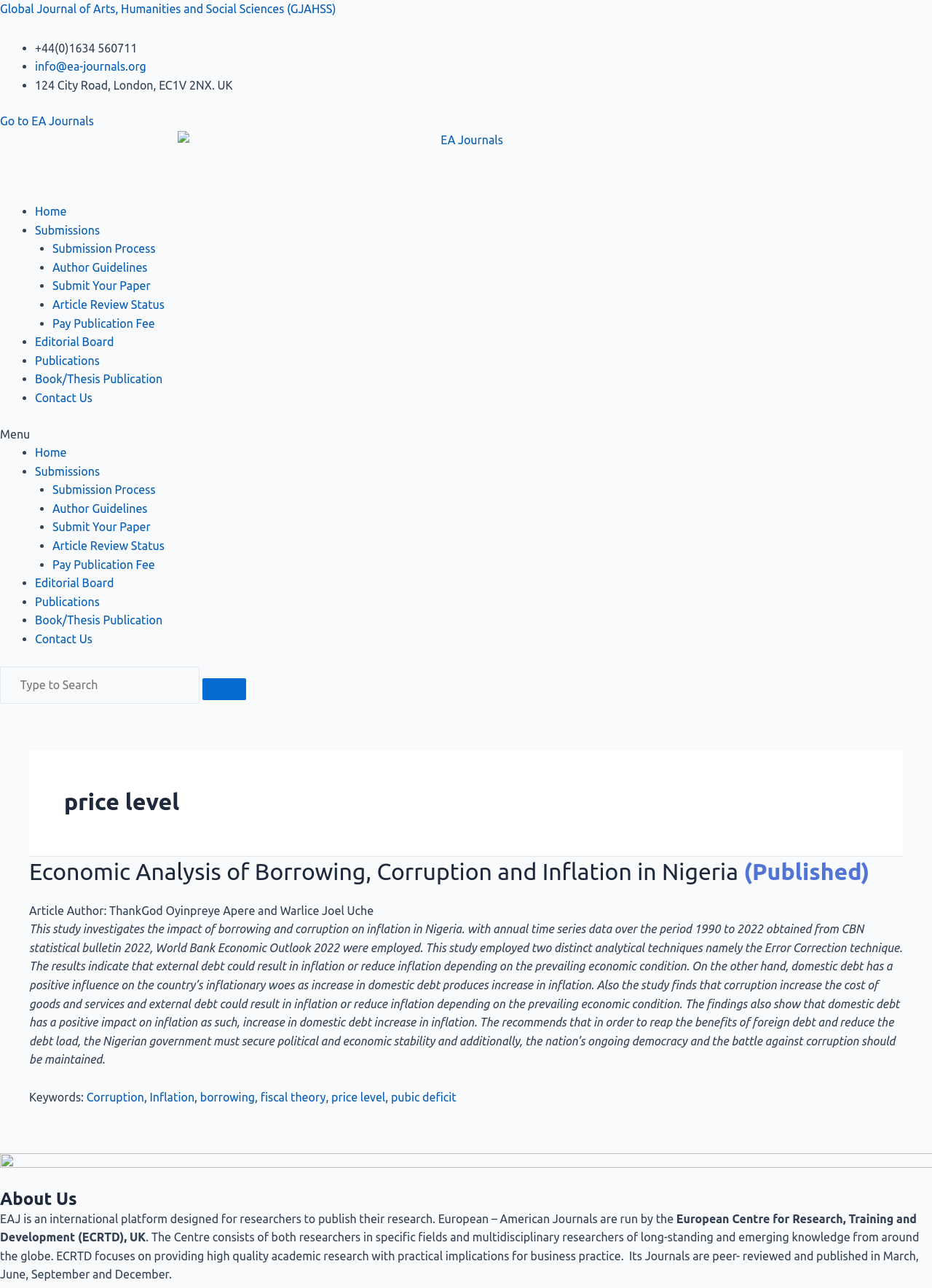What is the phone number of the Global Journal of Arts, Humanities and Social Sciences?
Please answer the question with as much detail and depth as you can.

The phone number can be found in the top section of the webpage, in the list of contact information, next to the '•' symbol.